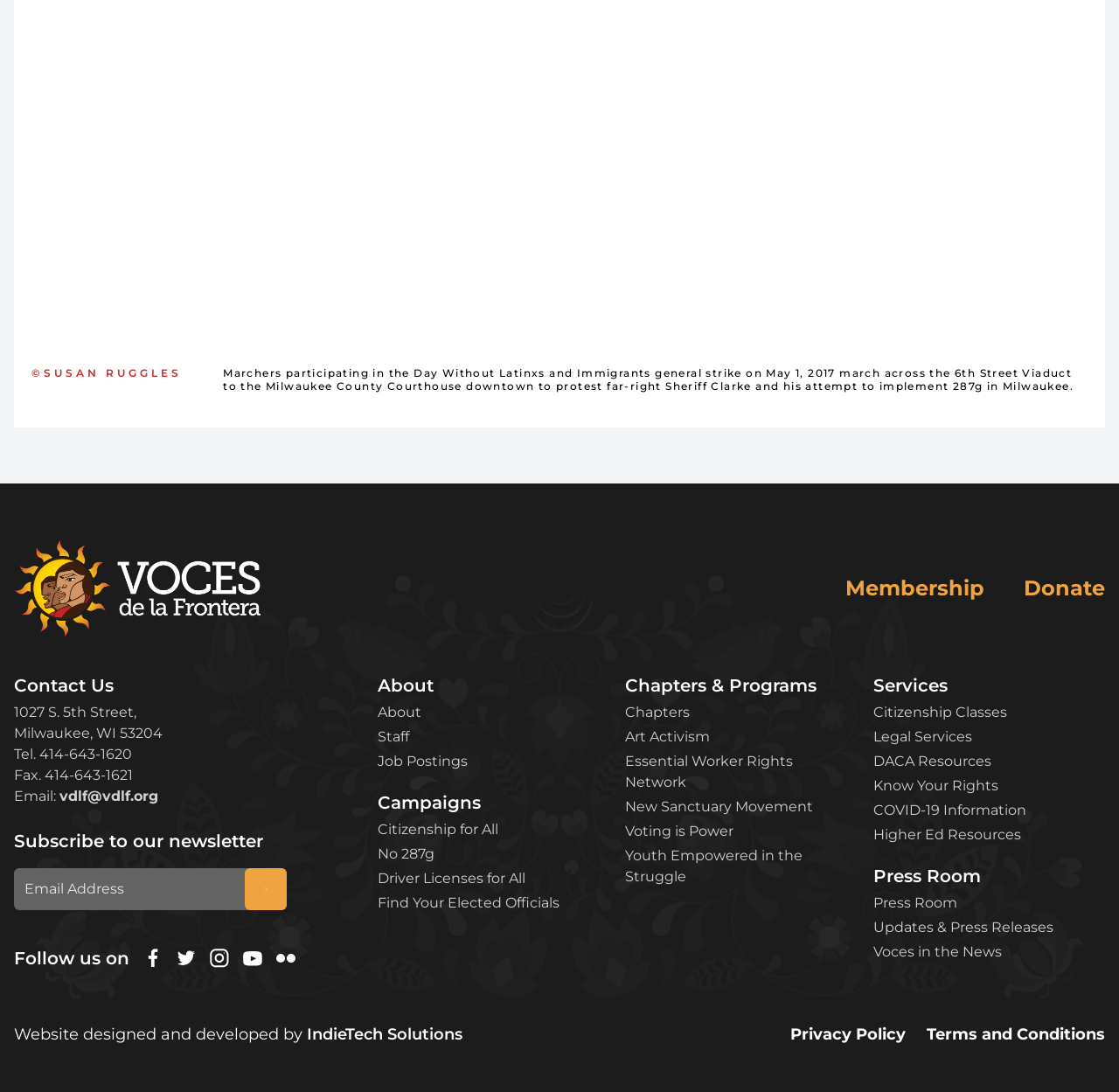Please give a succinct answer to the question in one word or phrase:
What social media platforms can I follow the organization on?

Multiple platforms